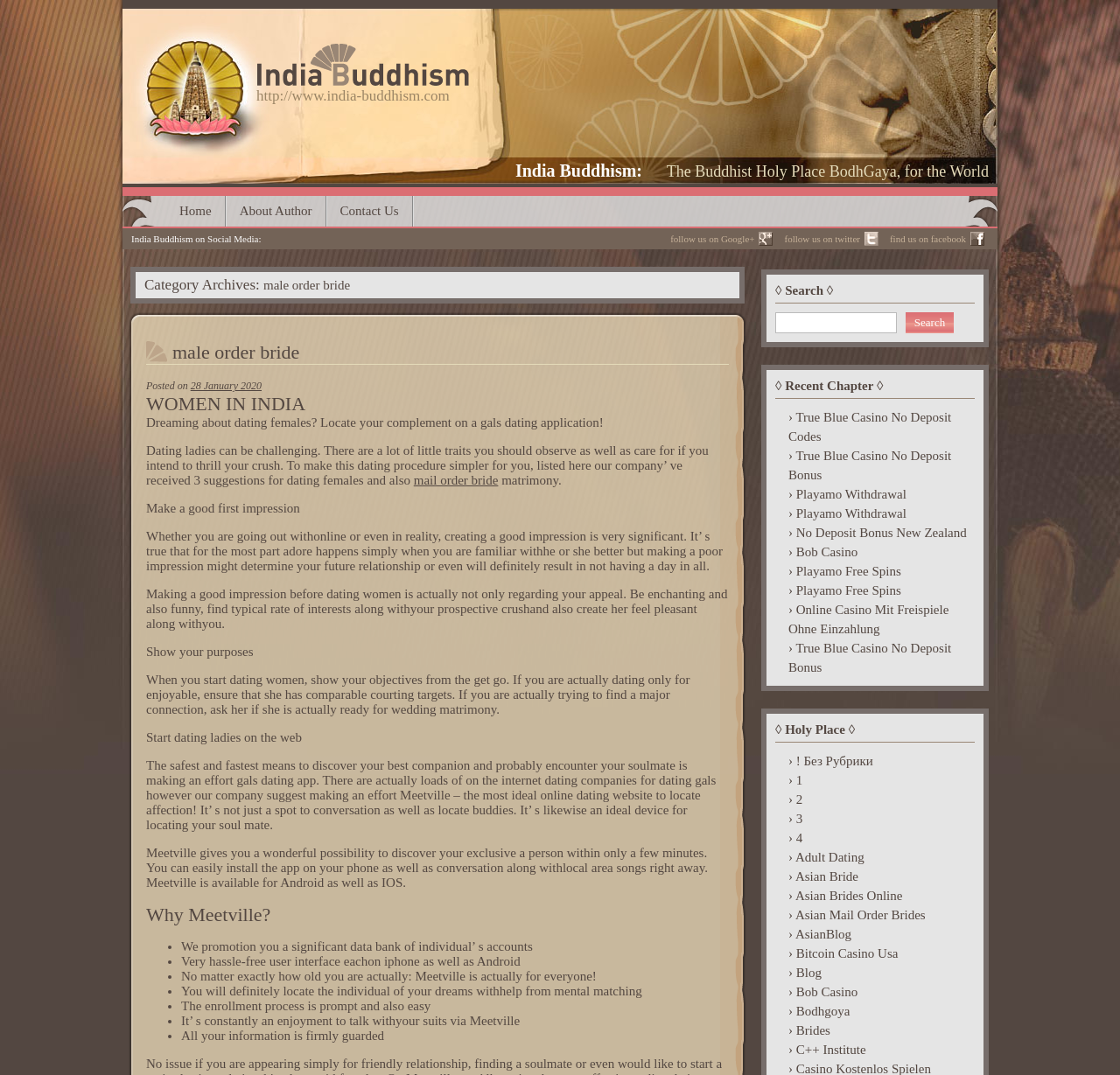What is the name of the Buddhist holy place mentioned on the webpage?
Provide an in-depth and detailed explanation in response to the question.

I found the answer in the heading 'The Buddhist Holy Place BodhGaya, for the World' which is a subheading under the 'group' element.